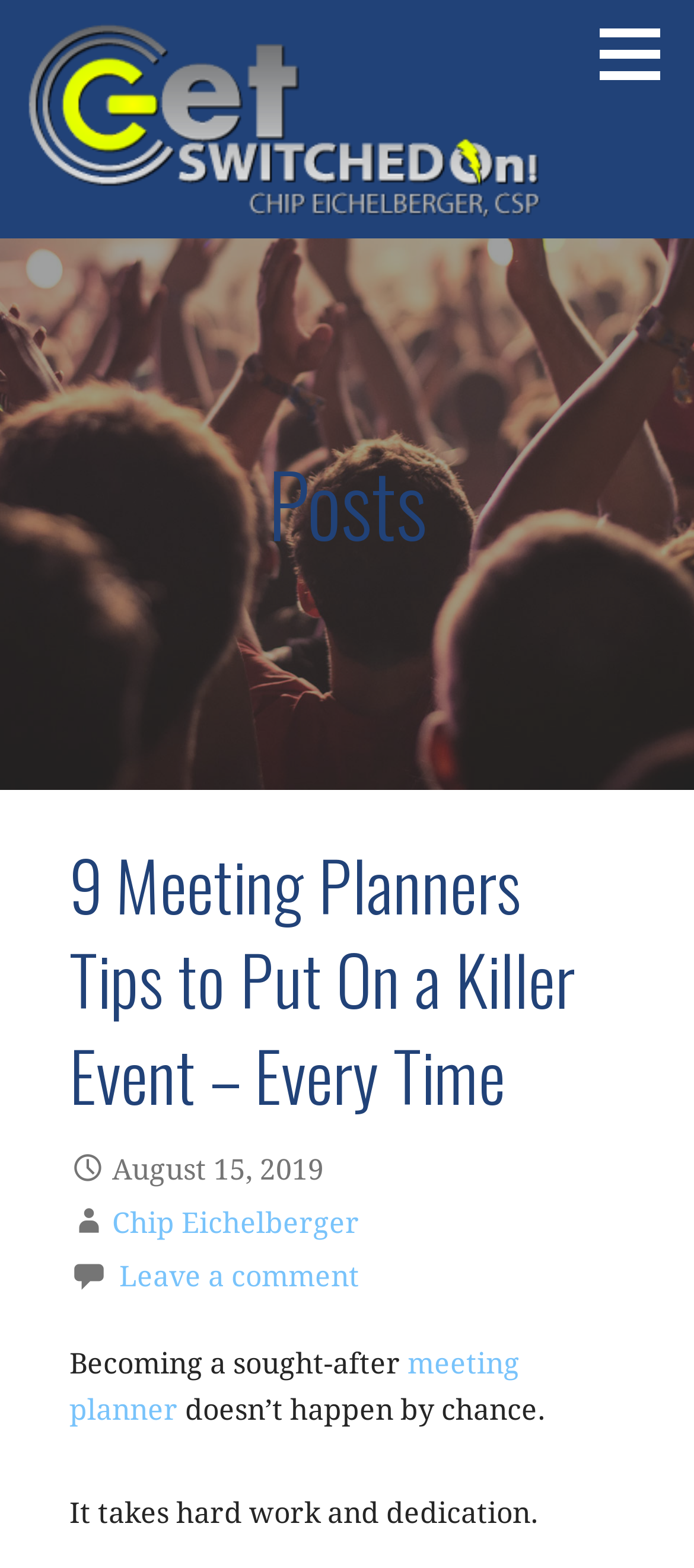What is the author of the article?
Use the image to answer the question with a single word or phrase.

Chip Eichelberger